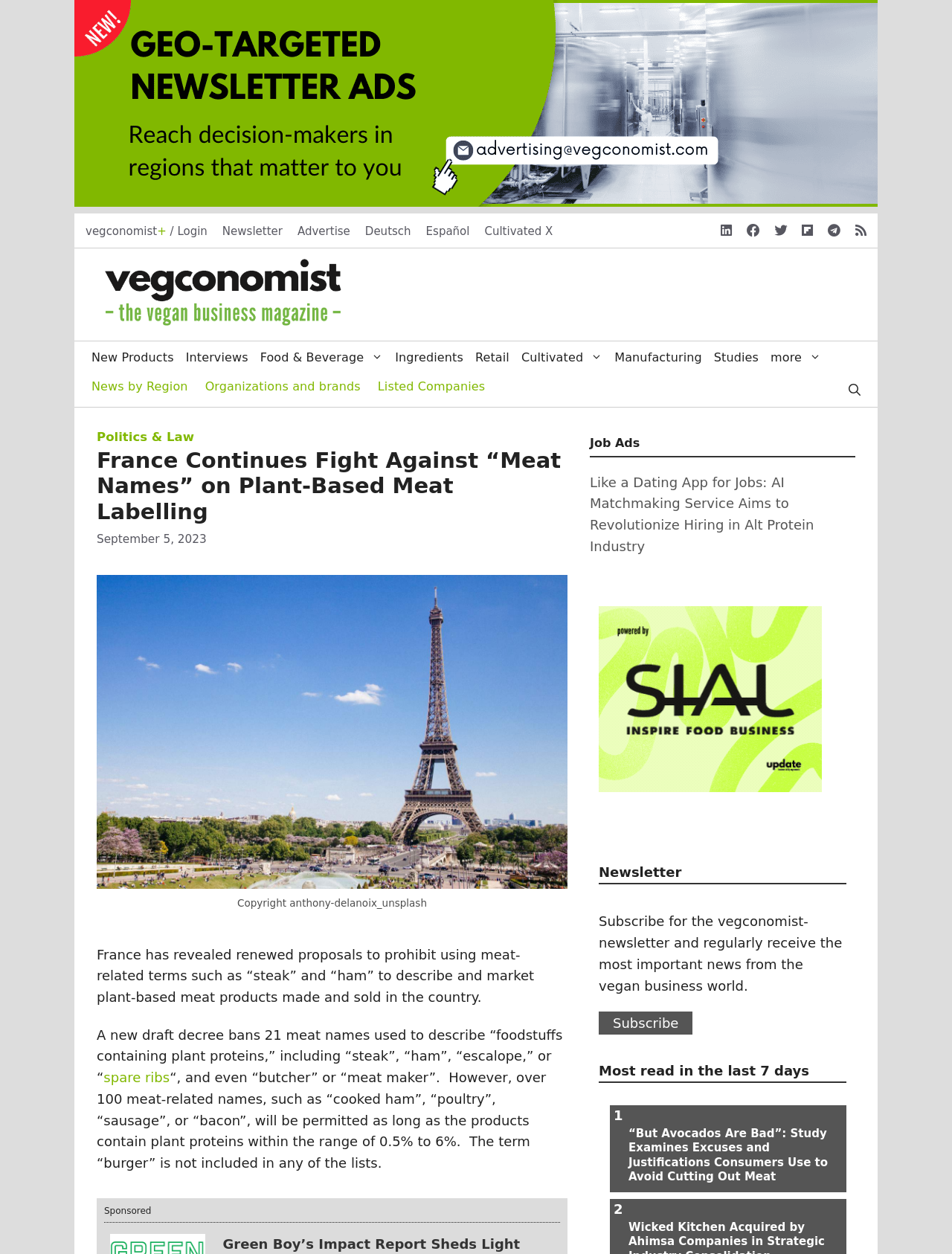What is the category of the article '“But Avocados Are Bad”: Study Examines Excuses and Justifications Consumers Use to Avoid Cutting Out Meat'?
Please respond to the question with a detailed and well-explained answer.

The article '“But Avocados Are Bad”: Study Examines Excuses and Justifications Consumers Use to Avoid Cutting Out Meat' is categorized under 'most read in the last 7 days', as indicated by the heading above the article.